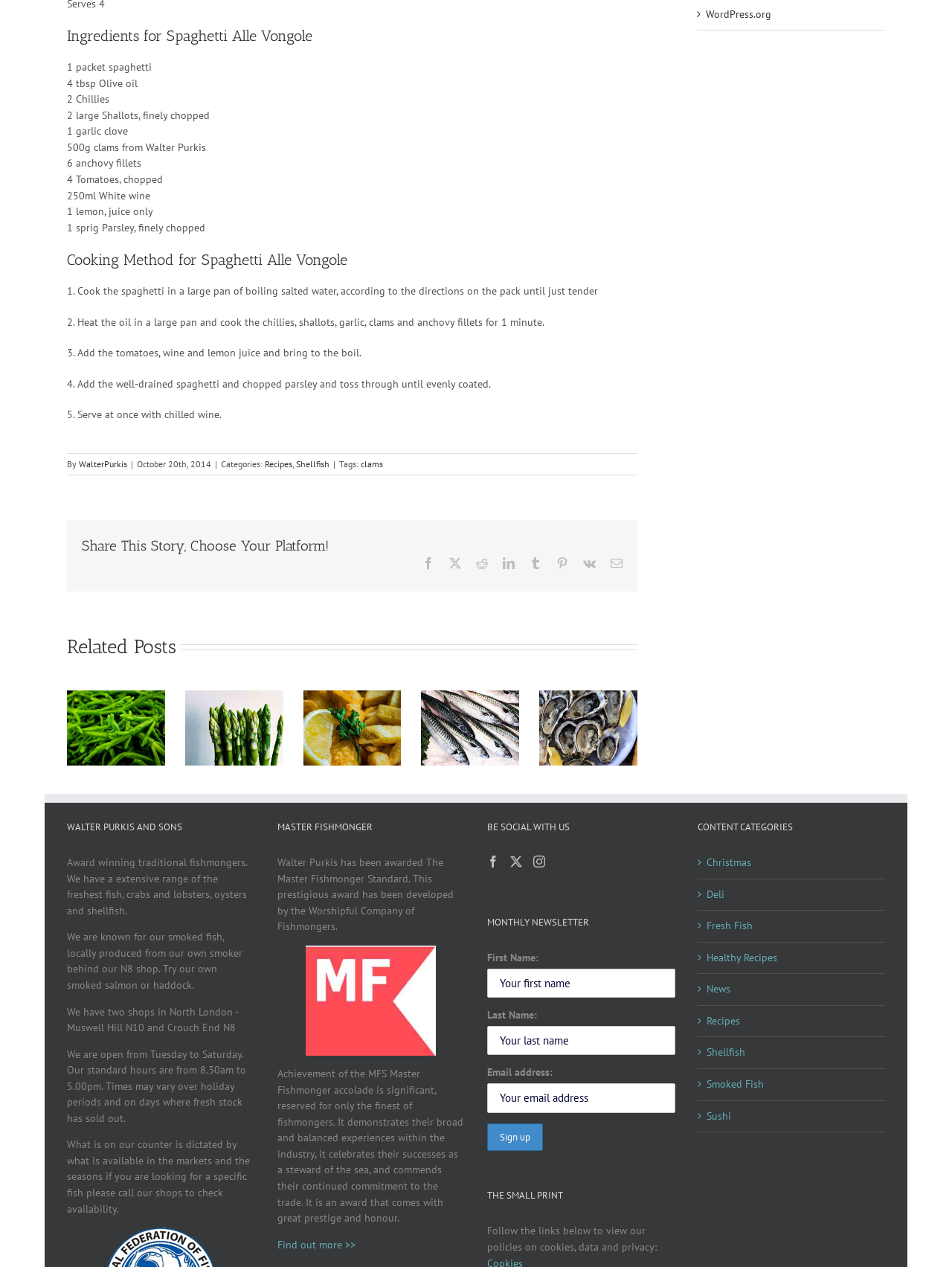What is the cooking method?
Analyze the image and provide a thorough answer to the question.

The cooking method involves boiling the spaghetti in a large pan of boiling salted water and then sautéing the ingredients in a large pan with oil, as described in the 'Cooking Method for Spaghetti Alle Vongole' section.